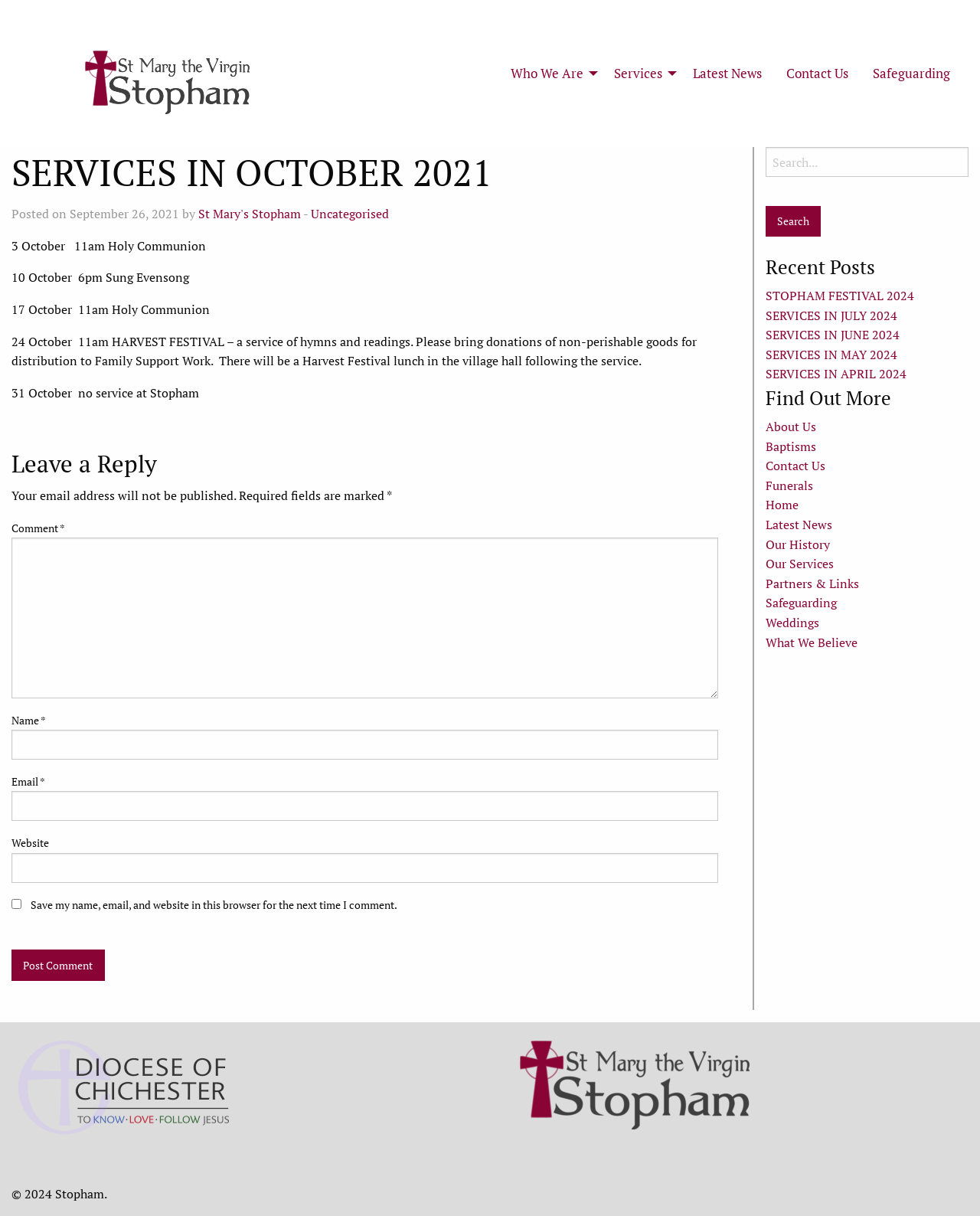What is the category of the post 'SERVICES IN OCTOBER 2021'?
Using the image as a reference, answer the question with a short word or phrase.

Uncategorised